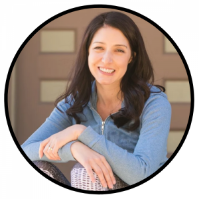Elaborate on the contents of the image in a comprehensive manner.

The image features Sara Blanchard, co-host of the "Dear White Women Podcast." In this photograph, she is smiling warmly and seated comfortably in a casual blue zip-up jacket, showcasing a relaxed and approachable demeanor. The circular framing adds a friendly touch, emphasizing her positive energy. As a co-host of the podcast, Blanchard engages in insightful discussions around race, gender, and personal development, aiming to foster conversations that inspire change and understanding in society. Her work, alongside Misasha Suzuki Graham, focuses on creating valuable content and growing their podcast audience, demonstrating a commitment to meaningful dialogue and empowerment.